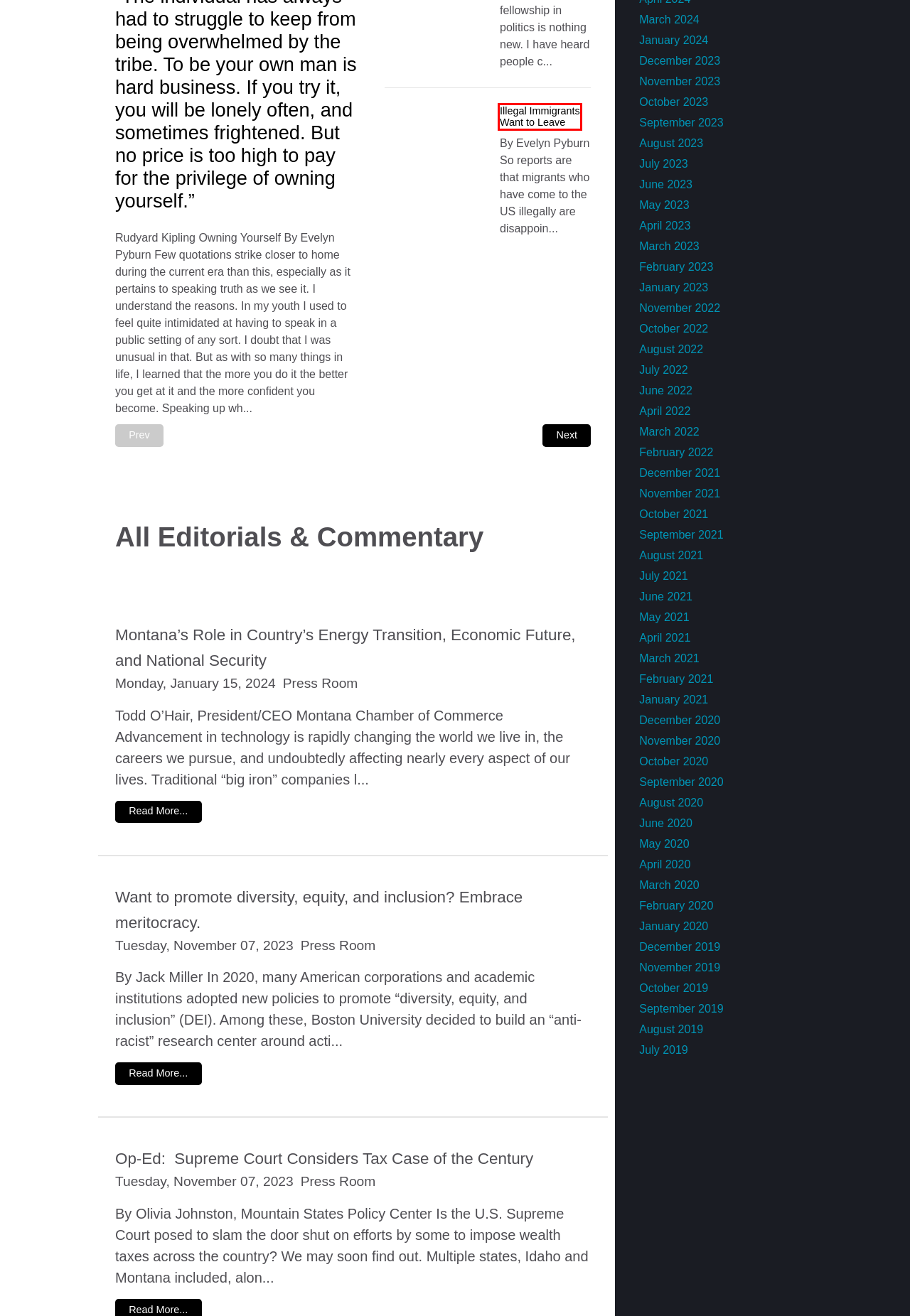You’re provided with a screenshot of a webpage that has a red bounding box around an element. Choose the best matching webpage description for the new page after clicking the element in the red box. The options are:
A. February 2023 – The Big Sky Business Journal
B. August 2020 – The Big Sky Business Journal
C. September 2020 – The Big Sky Business Journal
D. October 2023 – The Big Sky Business Journal
E. Illegal Immigrants Want to Leave – The Big Sky Business Journal
F. June 2023 – The Big Sky Business Journal
G. December 2019 – The Big Sky Business Journal
H. September 2021 – The Big Sky Business Journal

E